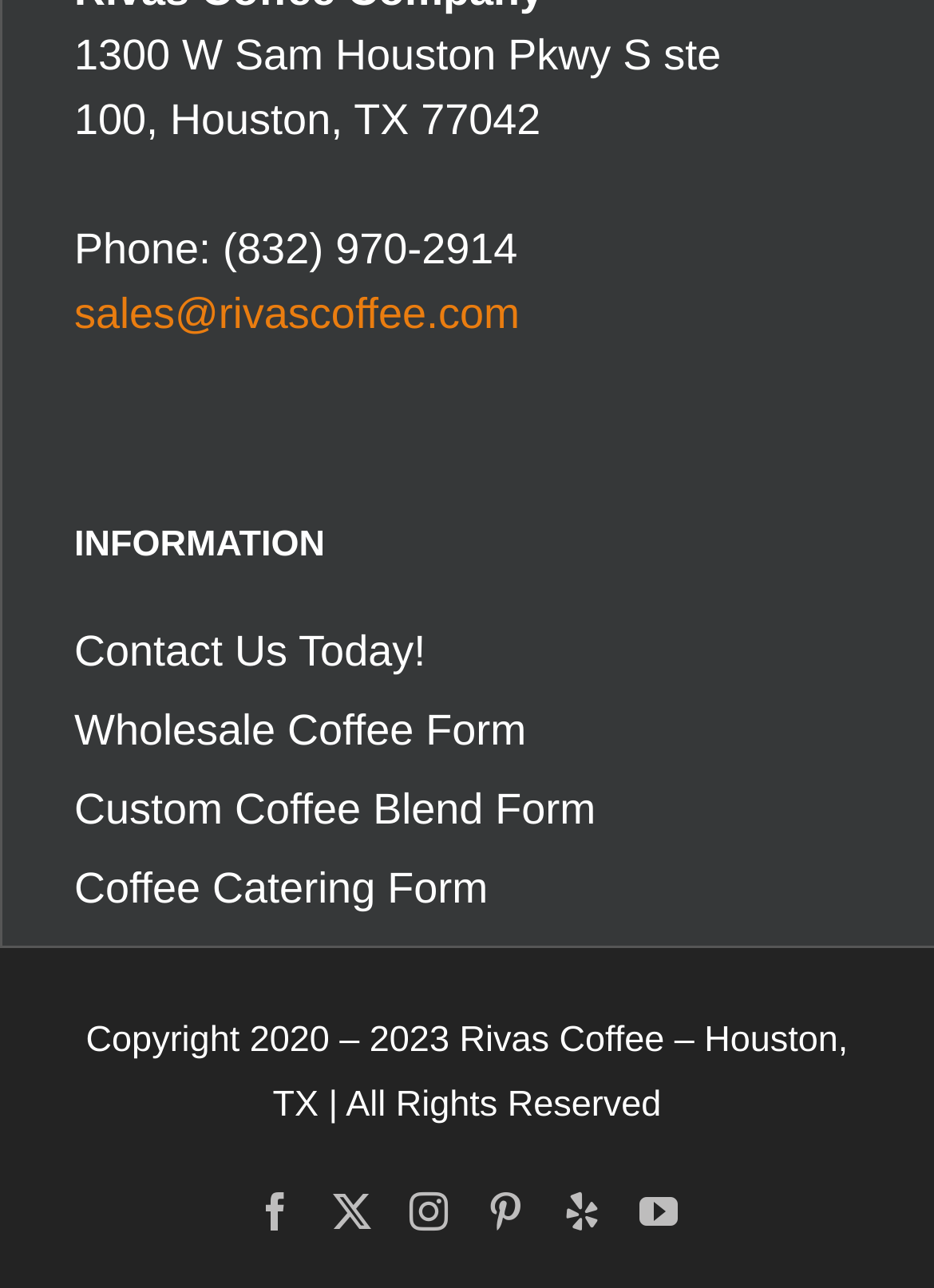Locate and provide the bounding box coordinates for the HTML element that matches this description: "aria-label="Yelp" title="Yelp"".

[0.603, 0.926, 0.644, 0.955]